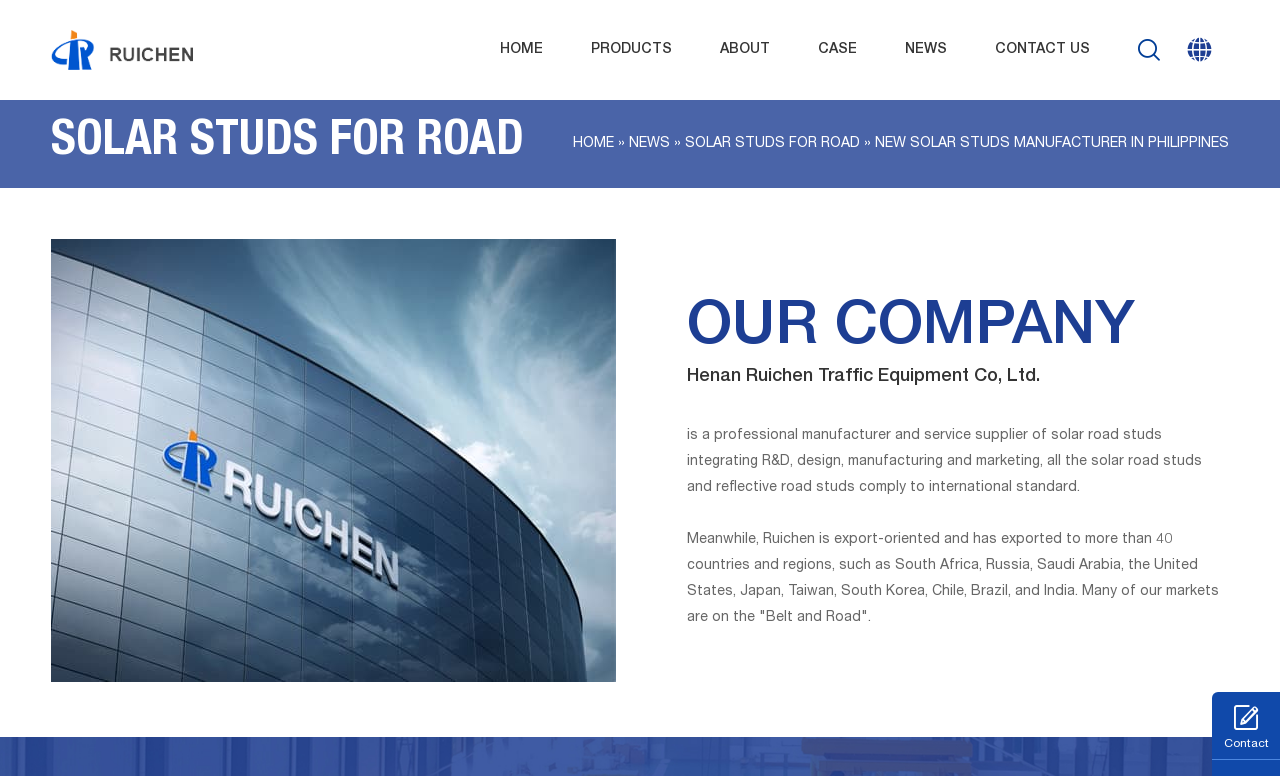Please locate the clickable area by providing the bounding box coordinates to follow this instruction: "Go to Home page".

None